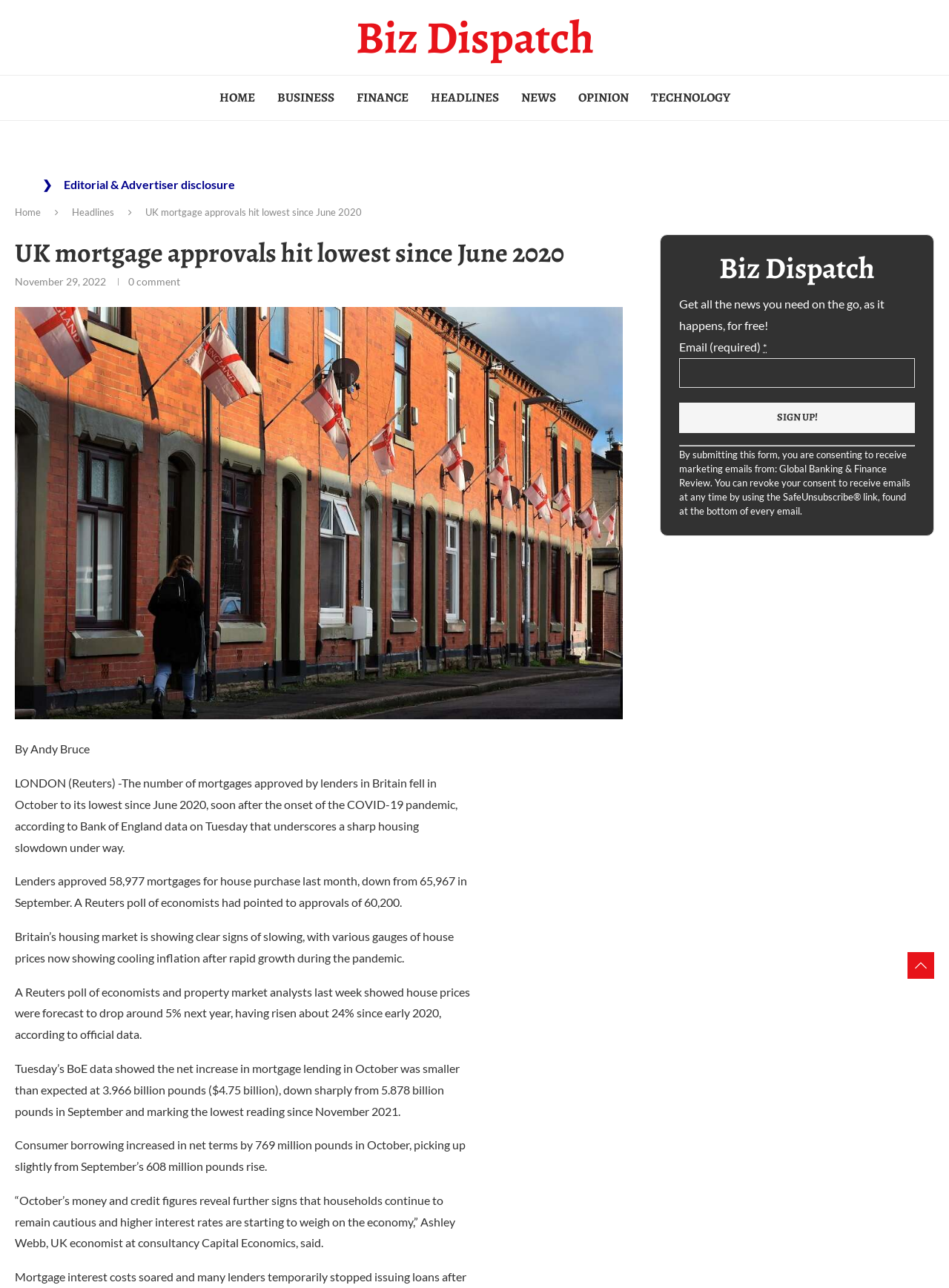Identify the bounding box for the UI element that is described as follows: "parent_node: Email (required) * name="email___3c59495a3edf2d27cd20fc1987544522"".

[0.716, 0.278, 0.964, 0.301]